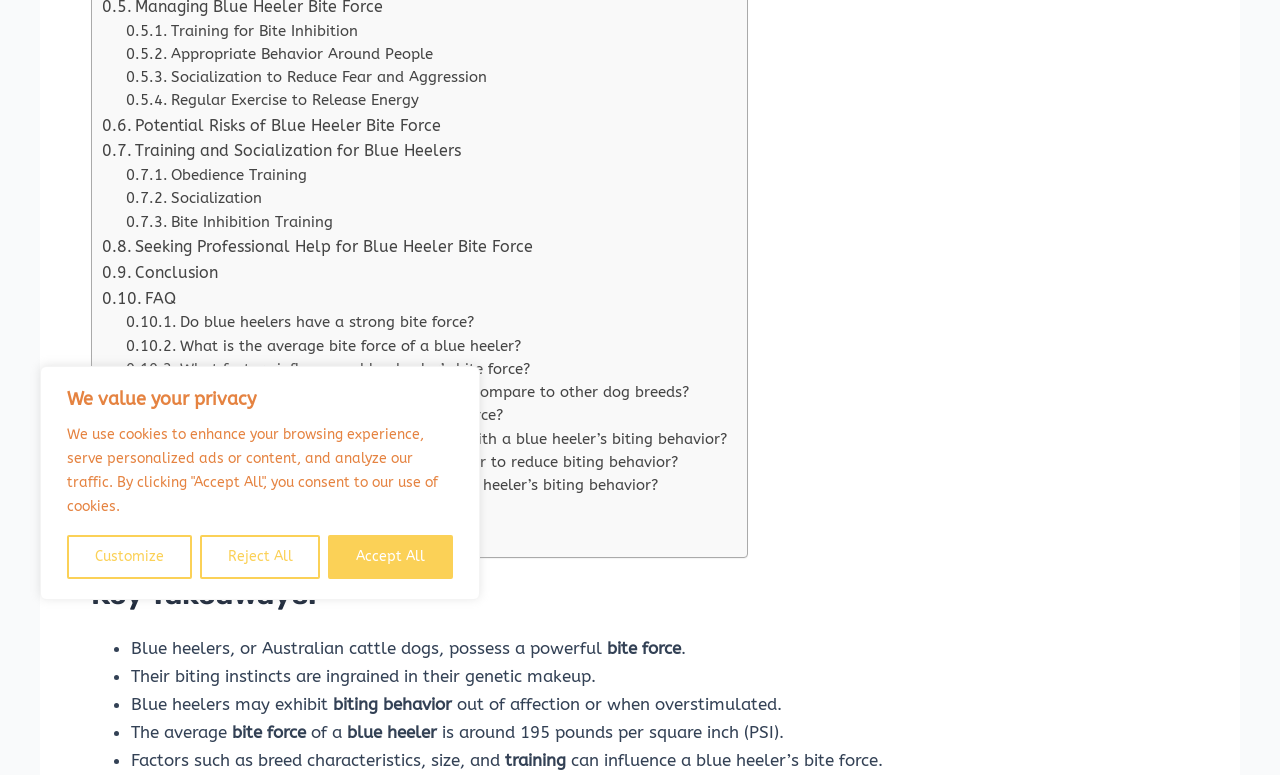Provide the bounding box coordinates of the HTML element described by the text: "Regular Exercise to Release Energy".

[0.099, 0.115, 0.327, 0.145]